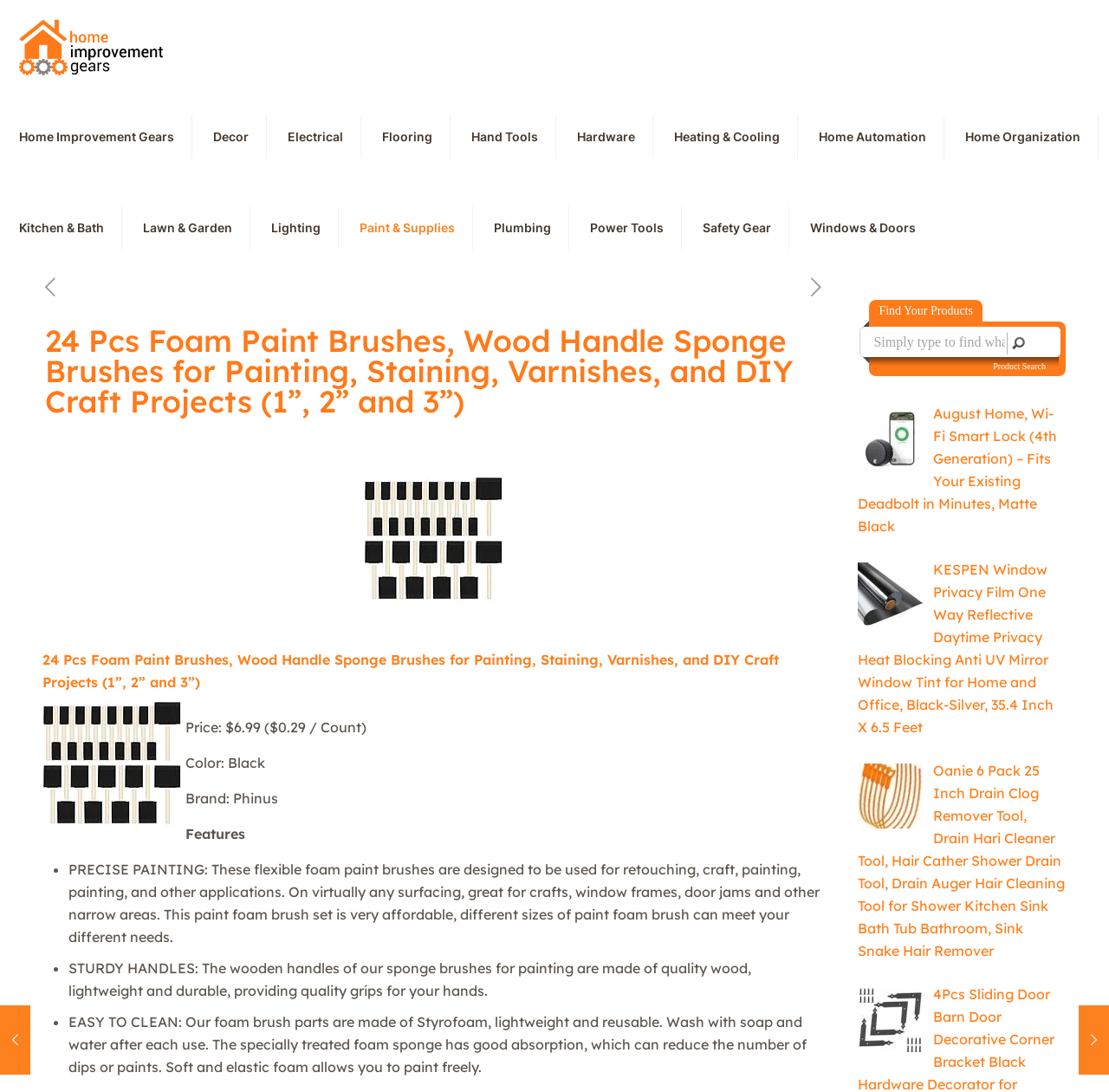Construct a comprehensive caption that outlines the webpage's structure and content.

This webpage is about a product, specifically 24 Pcs Foam Paint Brushes, Wood Handle Sponge Brushes for Painting, Staining, Varnishes, and DIY Craft Projects. At the top, there is a navigation menu with various categories such as Home Improvement Gears, Decor, Electrical, and more. Below the navigation menu, there is a heading that displays the product name.

On the left side, there is a small image of the product, and below it, there are links to navigate to previous and next posts. On the right side, there is a larger image of the product, and below it, there are details about the product, including its price, color, brand, and features.

The features section is a list of bullet points that describe the product's benefits, such as precise painting, sturdy handles, and ease of cleaning. Below the features section, there is a search bar where users can type to find products, along with a "go" button.

On the bottom left, there are links to other products, including a smart lock, window privacy film, and a drain clog remover tool. On the bottom right, there are two more links to products, including traffic safety cones and a thermostatic mixing valve.